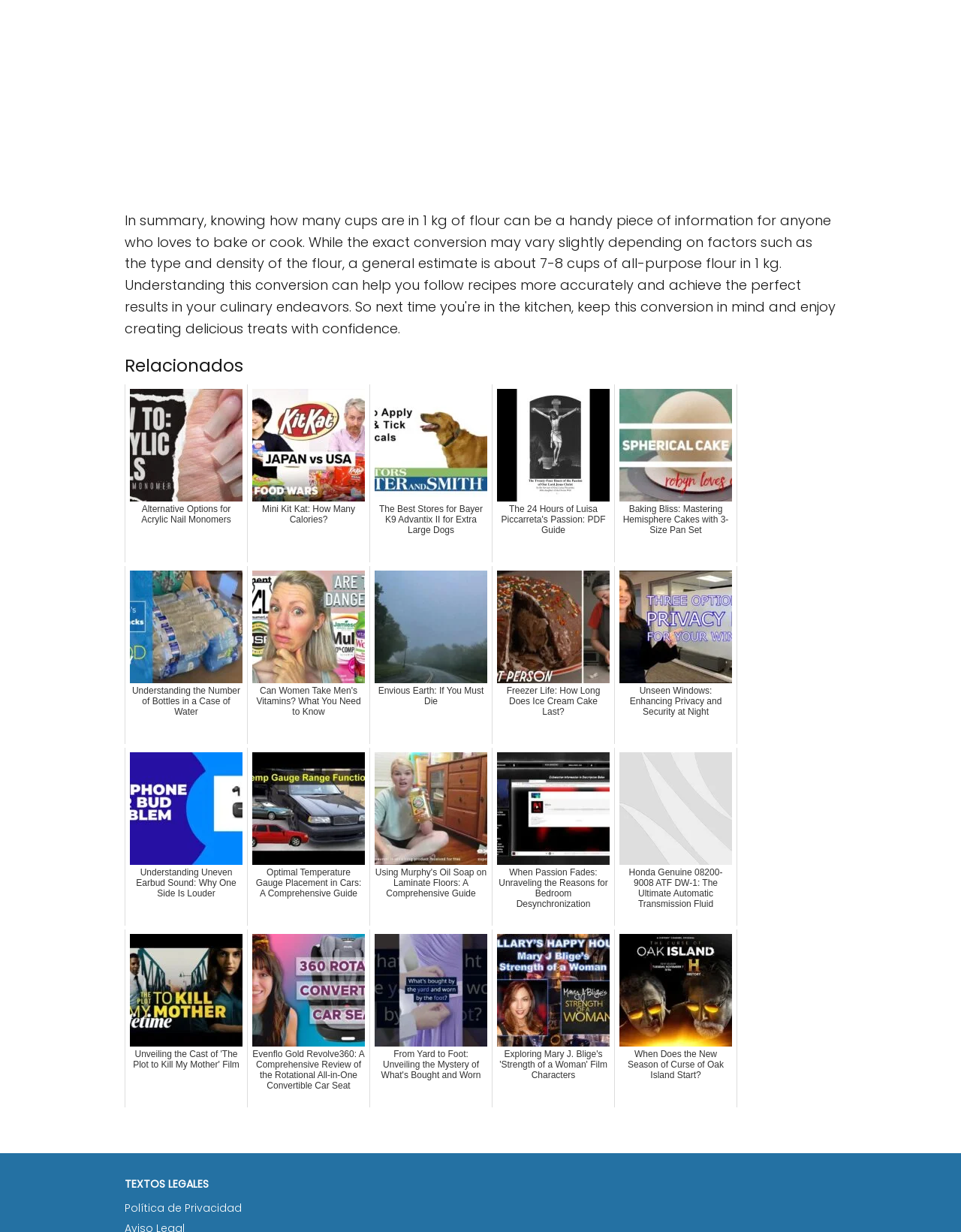Specify the bounding box coordinates of the area to click in order to execute this command: 'Click on 'Alternative Options for Acrylic Nail Monomers''. The coordinates should consist of four float numbers ranging from 0 to 1, and should be formatted as [left, top, right, bottom].

[0.13, 0.312, 0.258, 0.457]